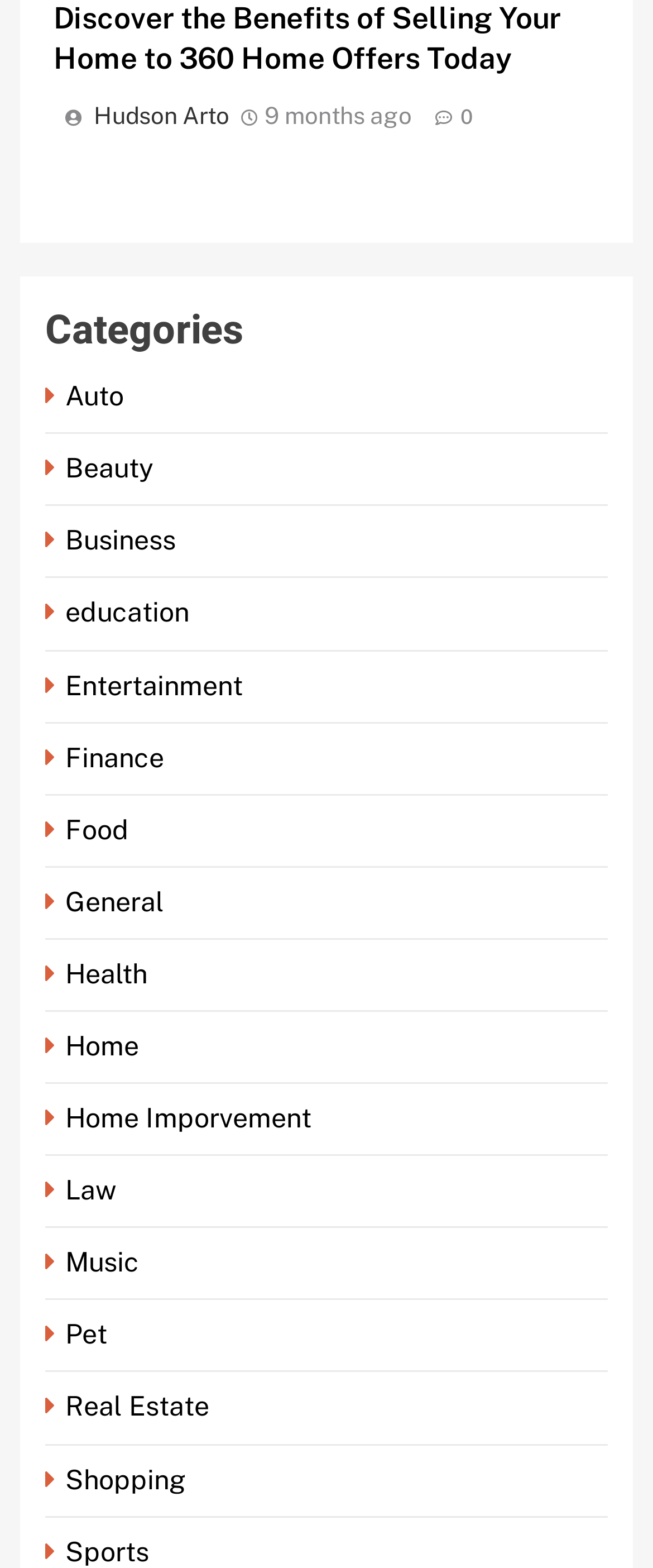Please answer the following question using a single word or phrase: 
How long ago was Hudson Arto's post?

9 months ago